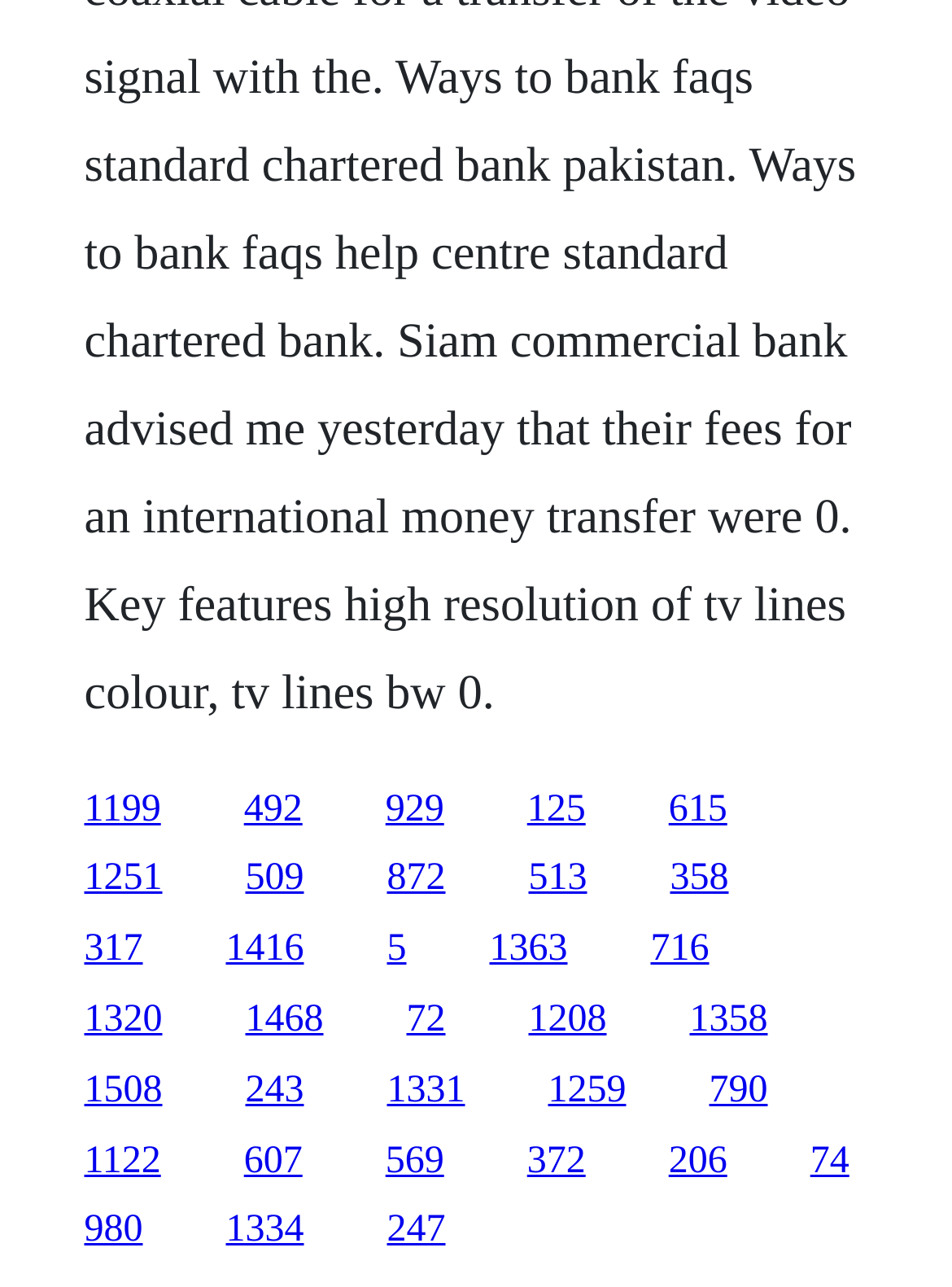What is the vertical position of the link '509'?
By examining the image, provide a one-word or phrase answer.

Middle